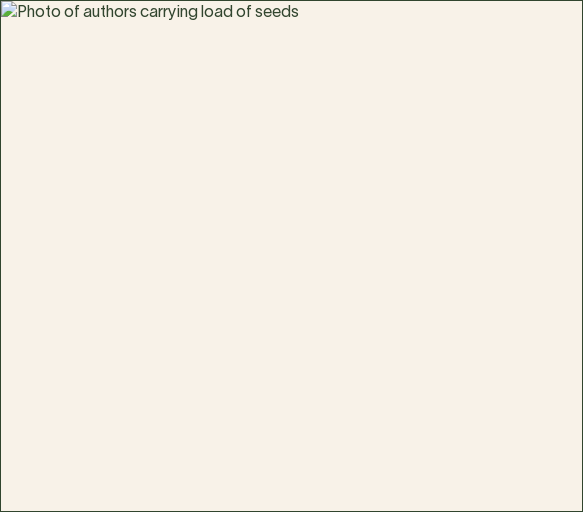Utilize the details in the image to thoroughly answer the following question: What is the purpose of gathering seeds?

The caption suggests that the authors are gathering seeds for research or preservation, possibly for ecological restoration or study, highlighting the significance of these seeds in the context of plant diversity and environmental stewardship.